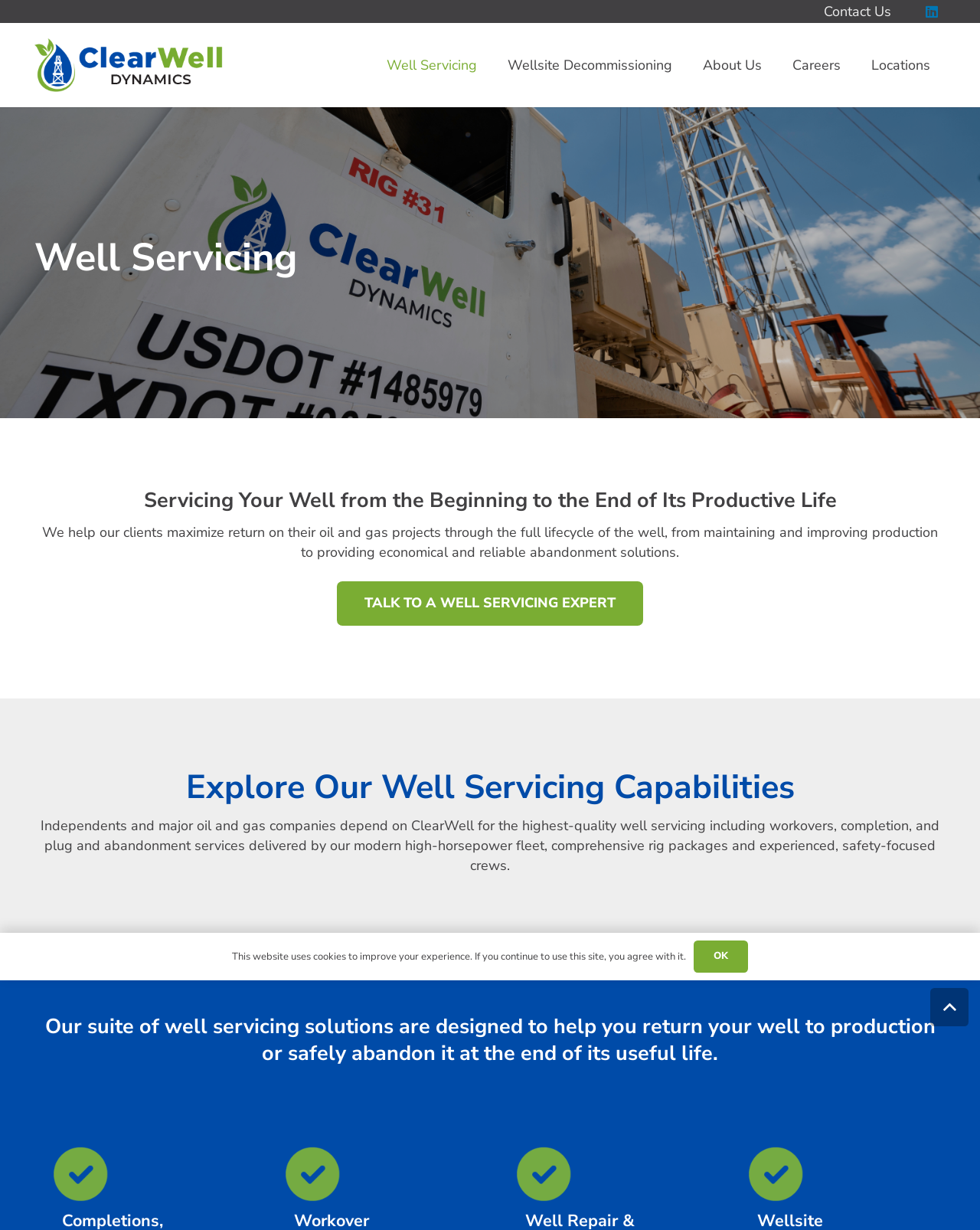How many images are at the bottom of the webpage?
Give a one-word or short phrase answer based on the image.

4